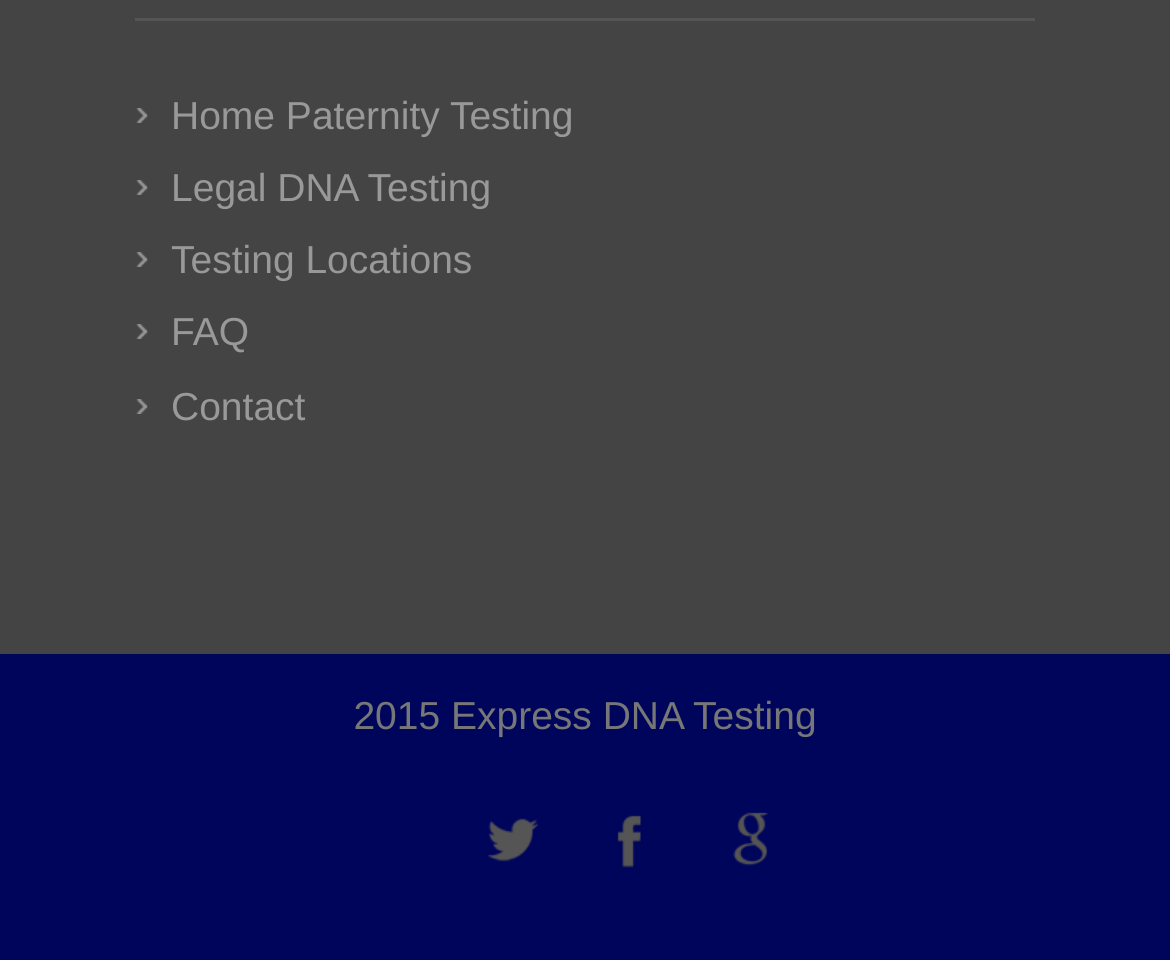Can you look at the image and give a comprehensive answer to the question:
How many main menu items are available in the top navigation?

There are five main menu items available in the top navigation, which are 'Home Paternity Testing', 'Legal DNA Testing', 'Testing Locations', 'FAQ', and 'Contact'.